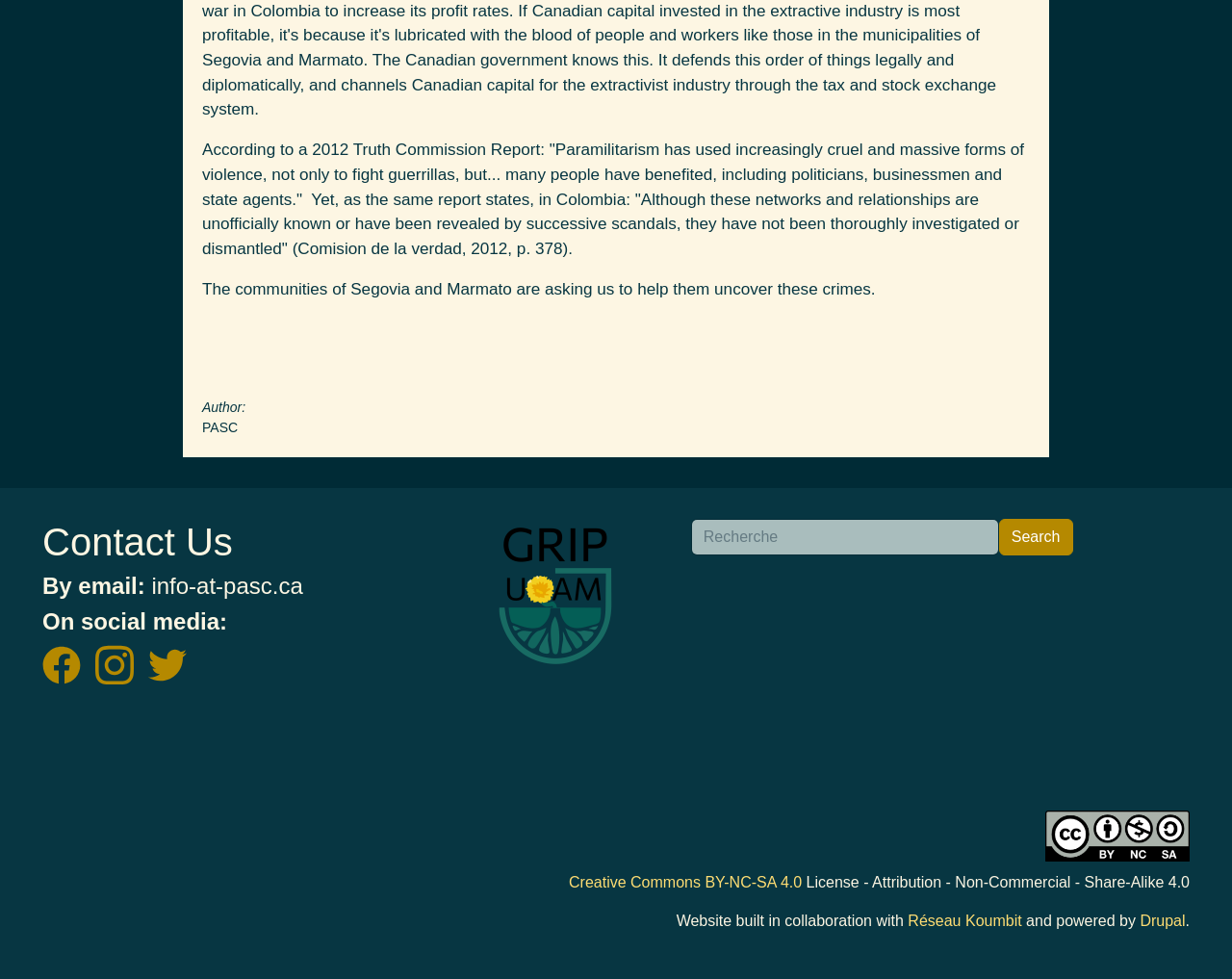Please find the bounding box coordinates of the element that needs to be clicked to perform the following instruction: "Search for something". The bounding box coordinates should be four float numbers between 0 and 1, represented as [left, top, right, bottom].

[0.561, 0.53, 0.811, 0.567]